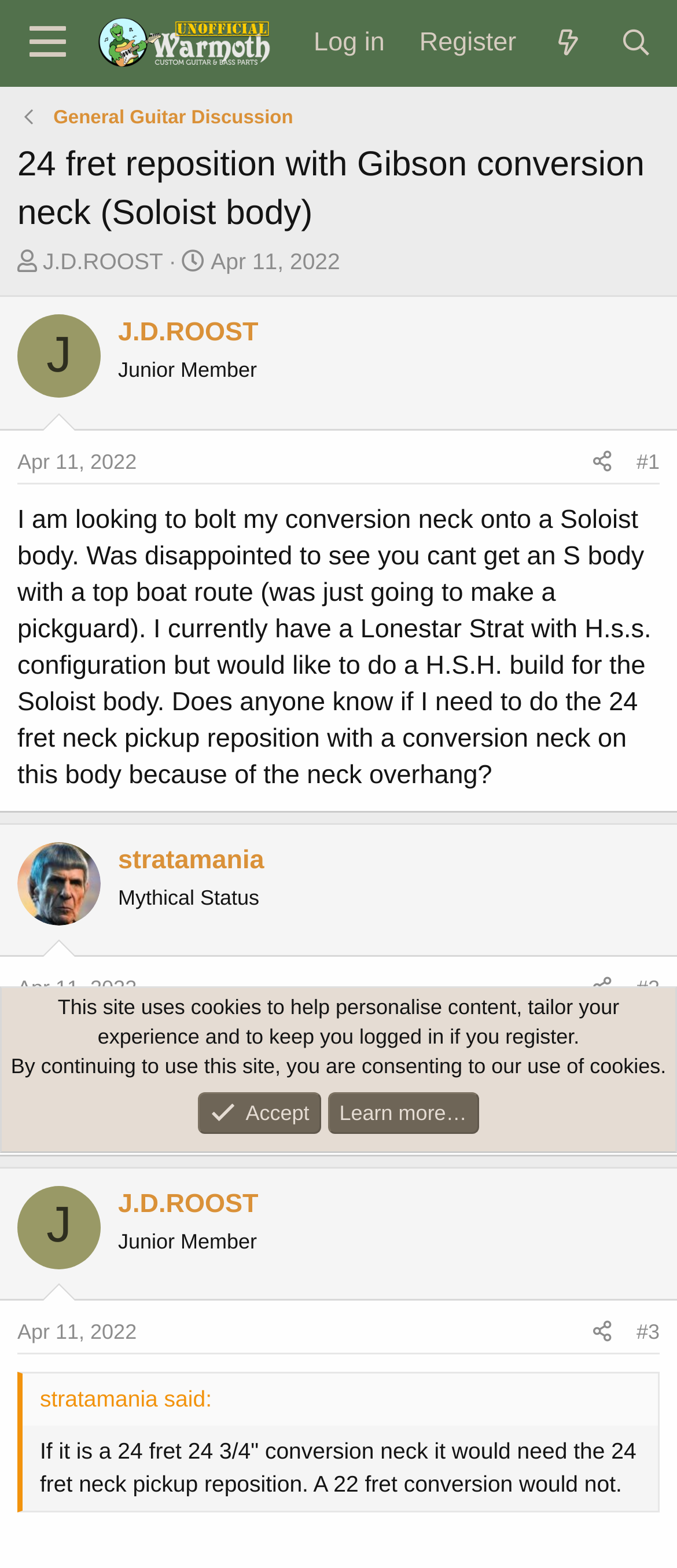Using the format (top-left x, top-left y, bottom-right x, bottom-right y), and given the element description, identify the bounding box coordinates within the screenshot: Apr 11, 2022

[0.311, 0.158, 0.502, 0.175]